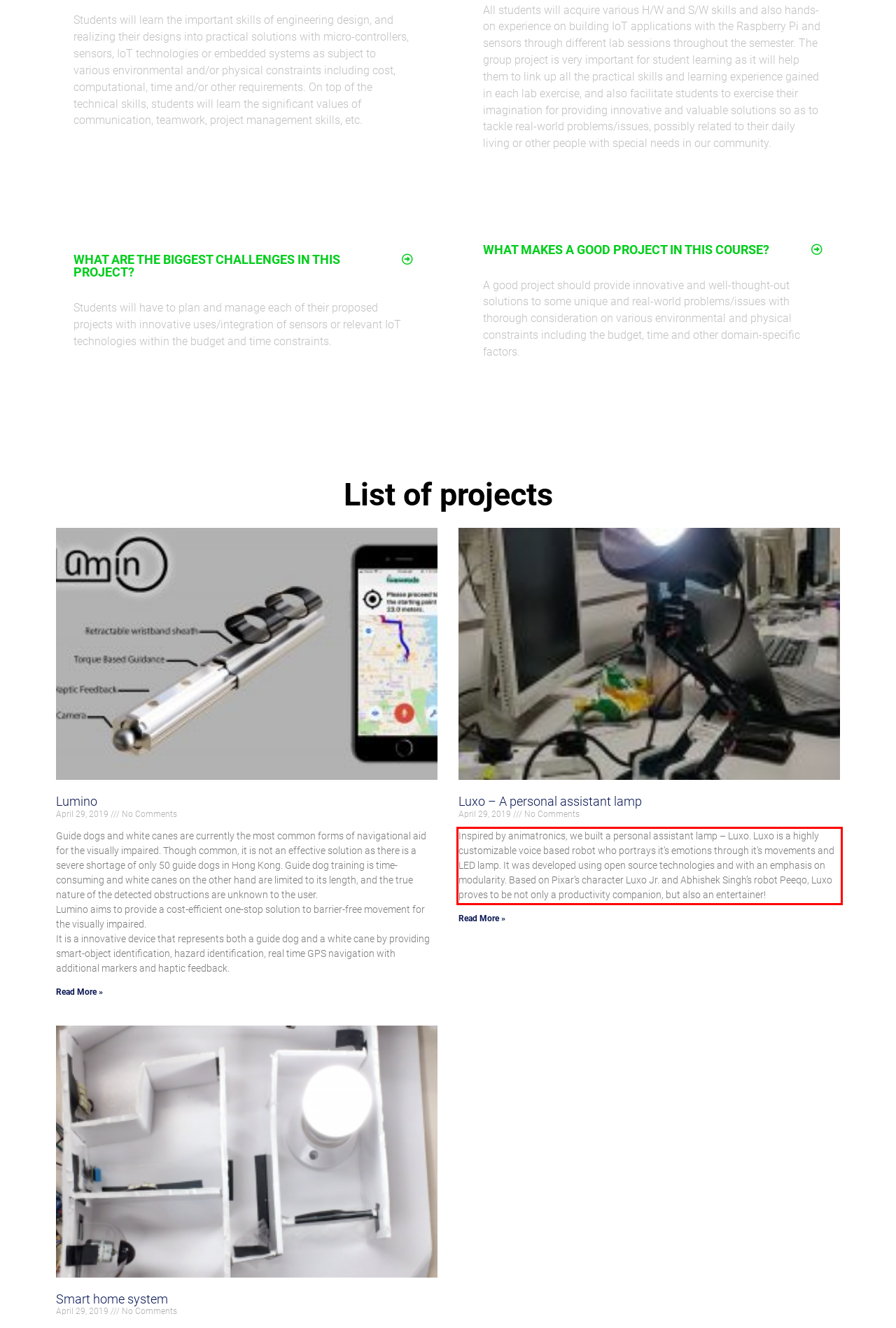Please examine the screenshot of the webpage and read the text present within the red rectangle bounding box.

Inspired by animatronics, we built a personal assistant lamp – Luxo. Luxo is a highly customizable voice based robot who portrays it’s emotions through it’s movements and LED lamp. It was developed using open source technologies and with an emphasis on modularity. Based on Pixar’s character Luxo Jr. and Abhishek Singh’s robot Peeqo, Luxo proves to be not only a productivity companion, but also an entertainer!